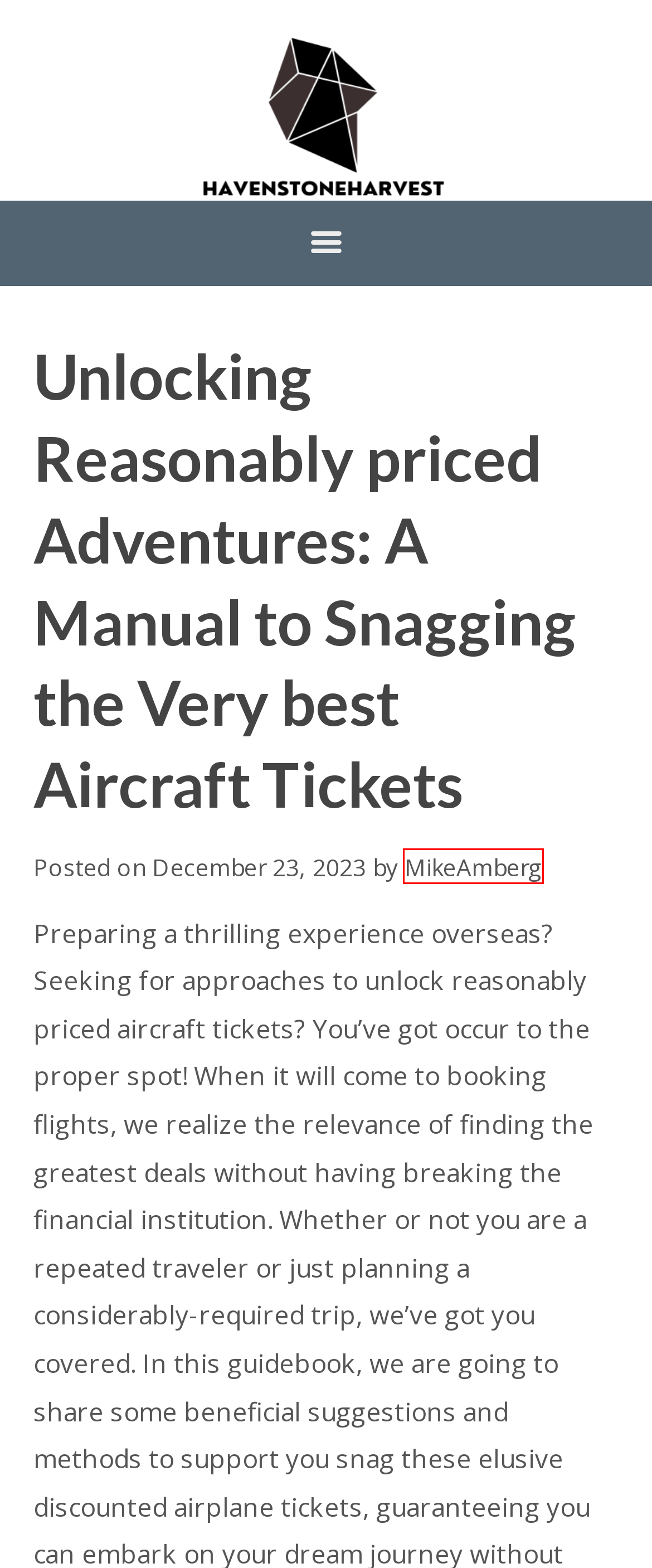You have a screenshot of a webpage with a red bounding box around an element. Choose the best matching webpage description that would appear after clicking the highlighted element. Here are the candidates:
A. Sabi4d adalah situs nomor 1 slot games di tahun 2024
B. Blog Tool, Publishing Platform, and CMS – WordPress.org
C. September 2023 – havenstoneharvest.com
D. Contact – havenstoneharvest.com
E. MikeAmberg – havenstoneharvest.com
F. Privacy Policy – havenstoneharvest.com
G. Situs Slot Gacor, Judi Taruhan Bola Dan Live Casino Online - Dewagame88
H. havenstoneharvest.com

E